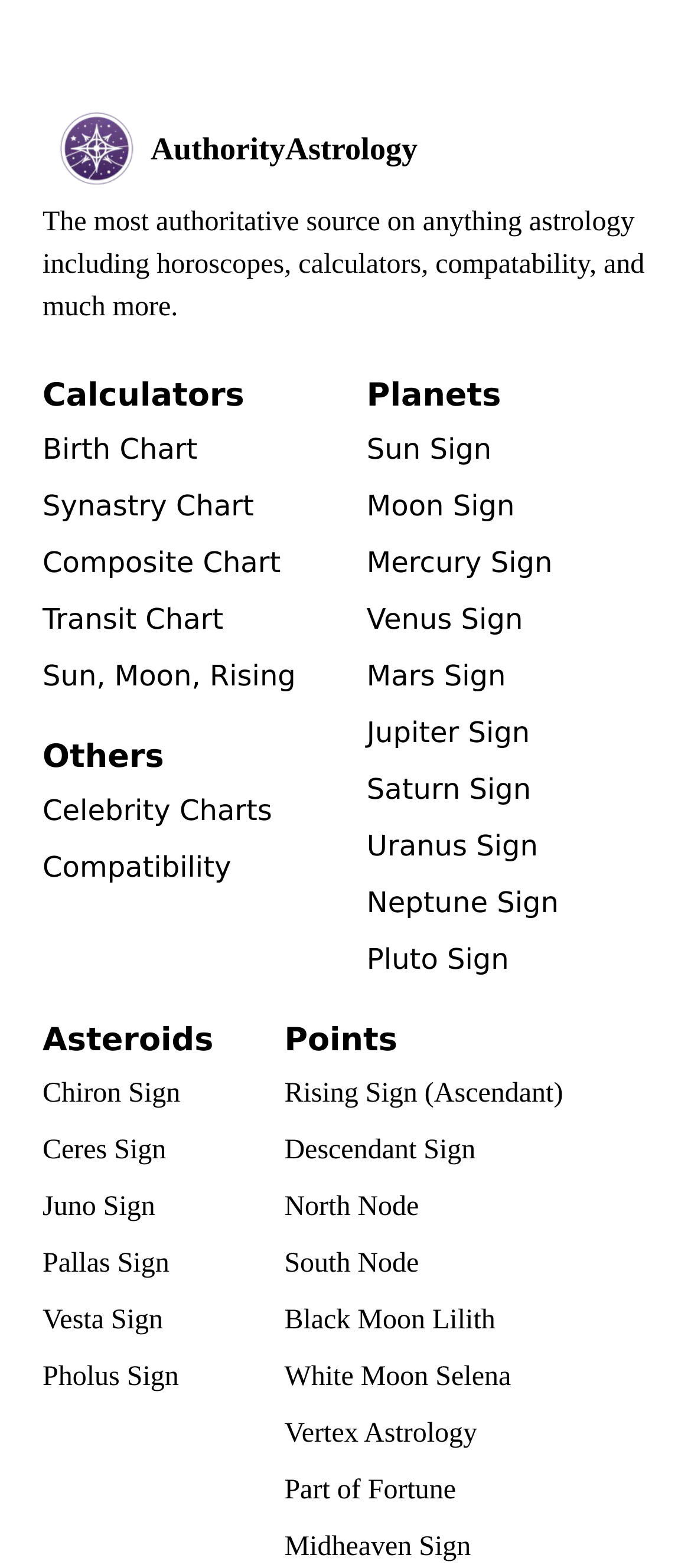Using the provided element description "Compatibility", determine the bounding box coordinates of the UI element.

[0.062, 0.54, 0.335, 0.567]